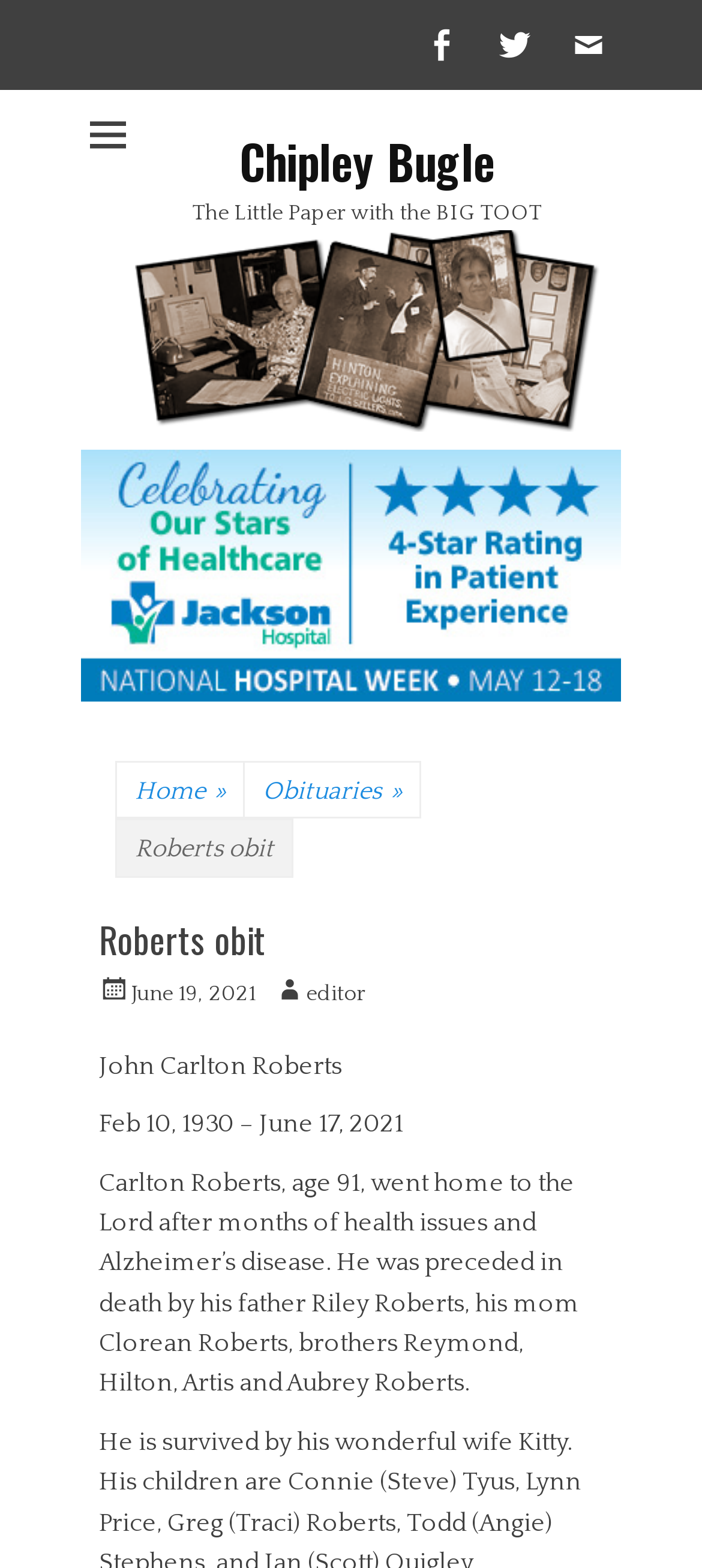Please determine the bounding box coordinates of the element's region to click in order to carry out the following instruction: "Visit Chipley Bugle homepage". The coordinates should be four float numbers between 0 and 1, i.e., [left, top, right, bottom].

[0.341, 0.08, 0.705, 0.125]